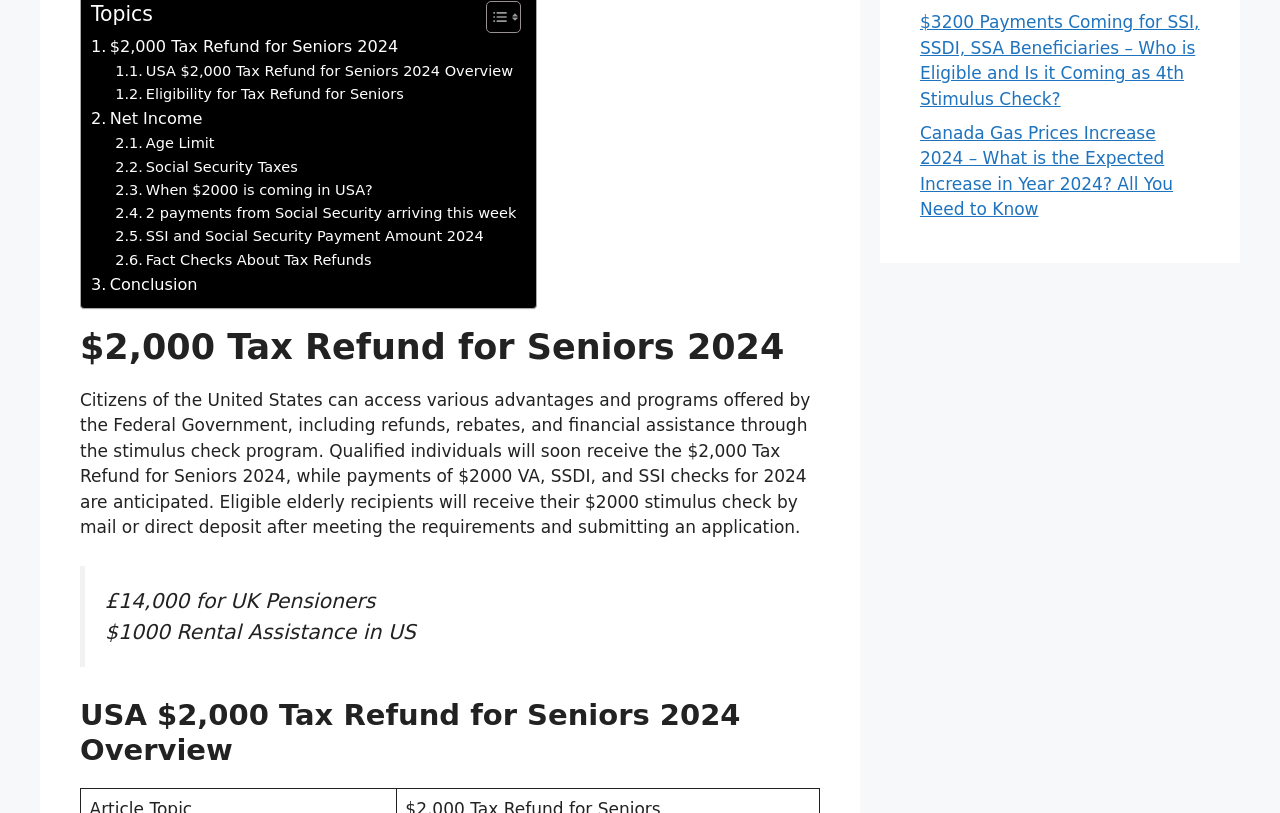Extract the bounding box for the UI element that matches this description: "Toggle".

[0.368, 0.0, 0.403, 0.042]